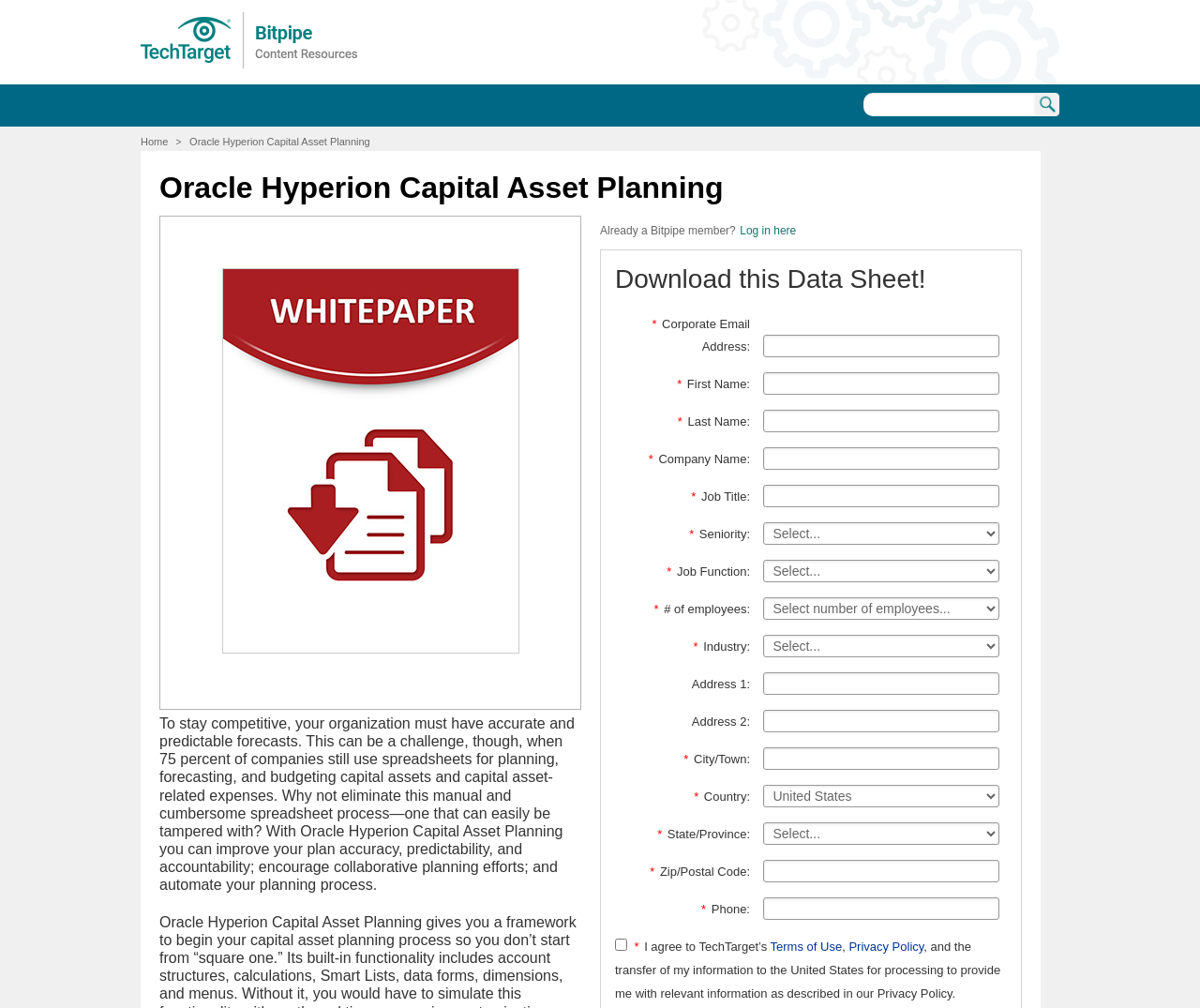Please find the bounding box coordinates of the element that needs to be clicked to perform the following instruction: "Download this Data Sheet!". The bounding box coordinates should be four float numbers between 0 and 1, represented as [left, top, right, bottom].

[0.512, 0.262, 0.839, 0.292]